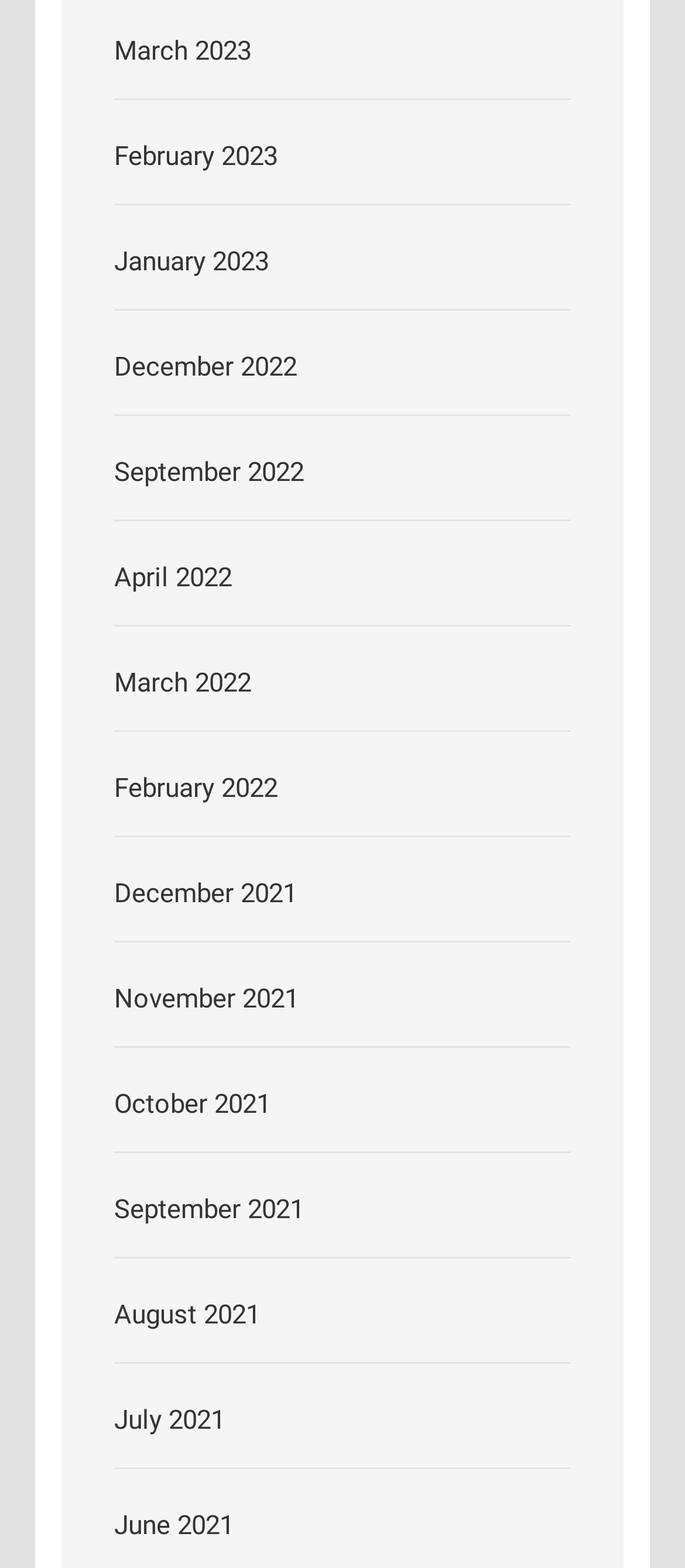What is the earliest month listed? Using the information from the screenshot, answer with a single word or phrase.

June 2021